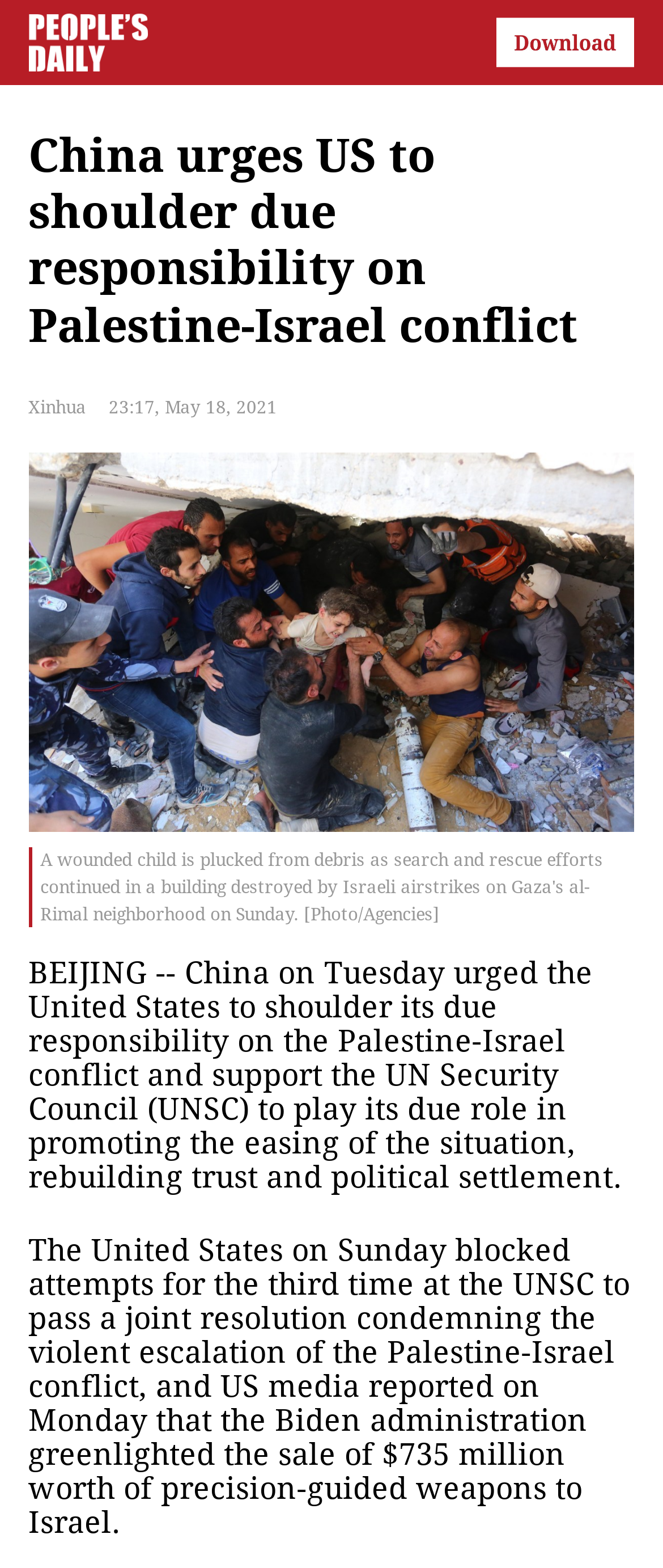Create a detailed narrative of the webpage’s visual and textual elements.

The webpage appears to be a news article page, with a prominent image at the top left corner, which is the logo of "People's Daily English language App - Homepage - Breaking News, China News, World News and Video". 

Below the logo, there is a large headline that reads "China urges US to shoulder due responsibility on Palestine-Israel conflict". This headline spans almost the entire width of the page. 

To the right of the headline, there is a smaller image, which seems to be a icon or a logo. 

Below the headline, there are two lines of text, with the first line indicating the source of the article, "Xinhua", and the second line showing the date and time of the article, "23:17, May 18, 2021". 

Further down, there is a large image that takes up most of the width of the page. 

Below the image, there are two paragraphs of text. The first paragraph describes China's urging of the United States to take responsibility in the Palestine-Israel conflict and support the UN Security Council. The second paragraph provides more details about the US blocking a joint resolution at the UNSC and the sale of precision-guided weapons to Israel.